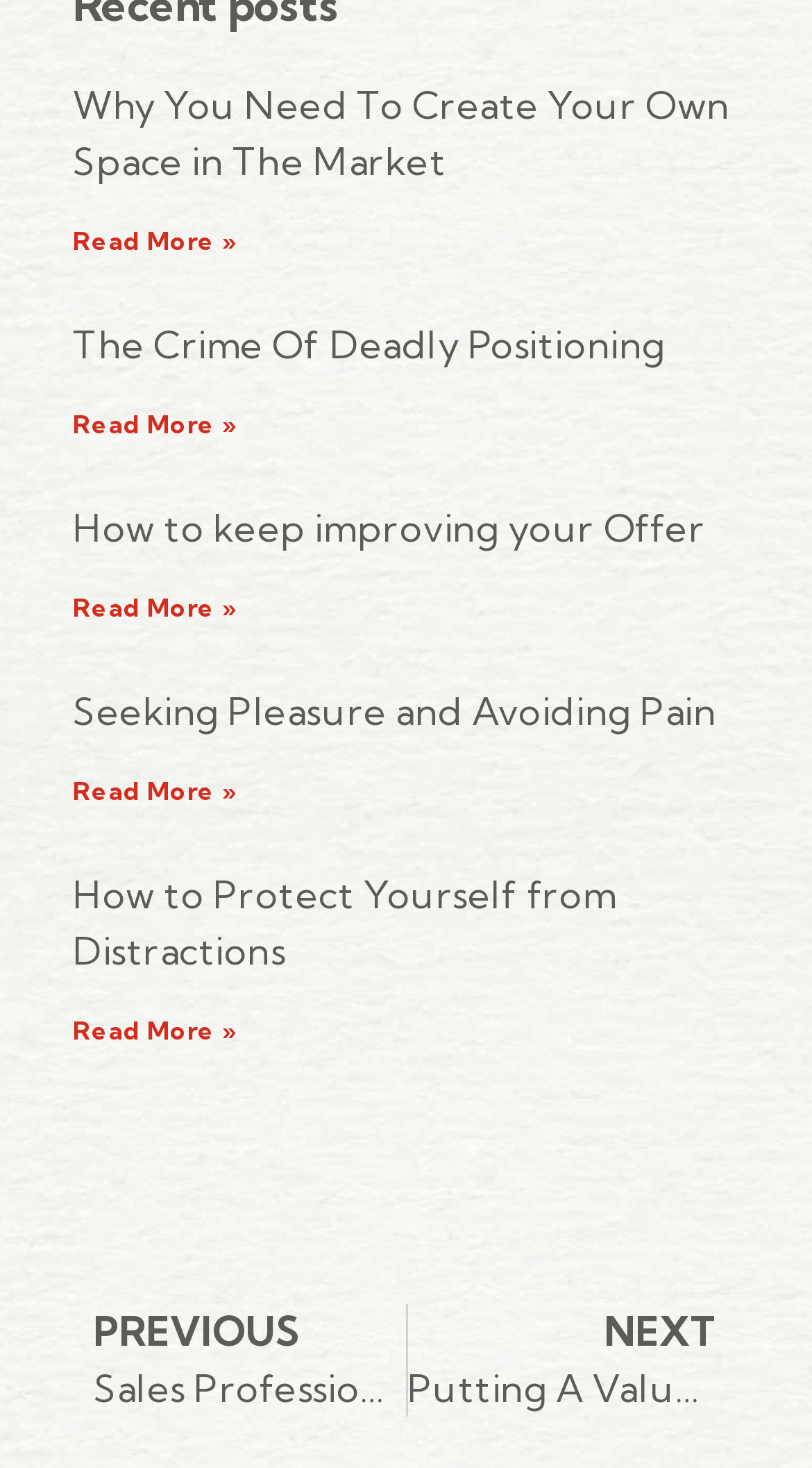Please identify the bounding box coordinates of the area that needs to be clicked to follow this instruction: "Read more about The Crime Of Deadly Positioning".

[0.09, 0.278, 0.291, 0.3]